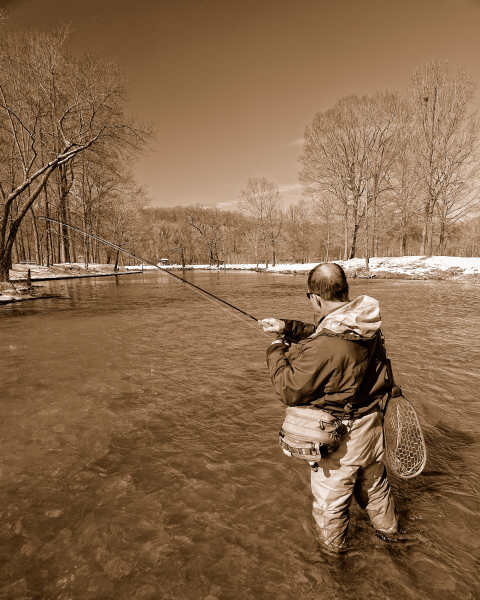Respond with a single word or phrase for the following question: 
What is the man doing in the image?

Fly fishing